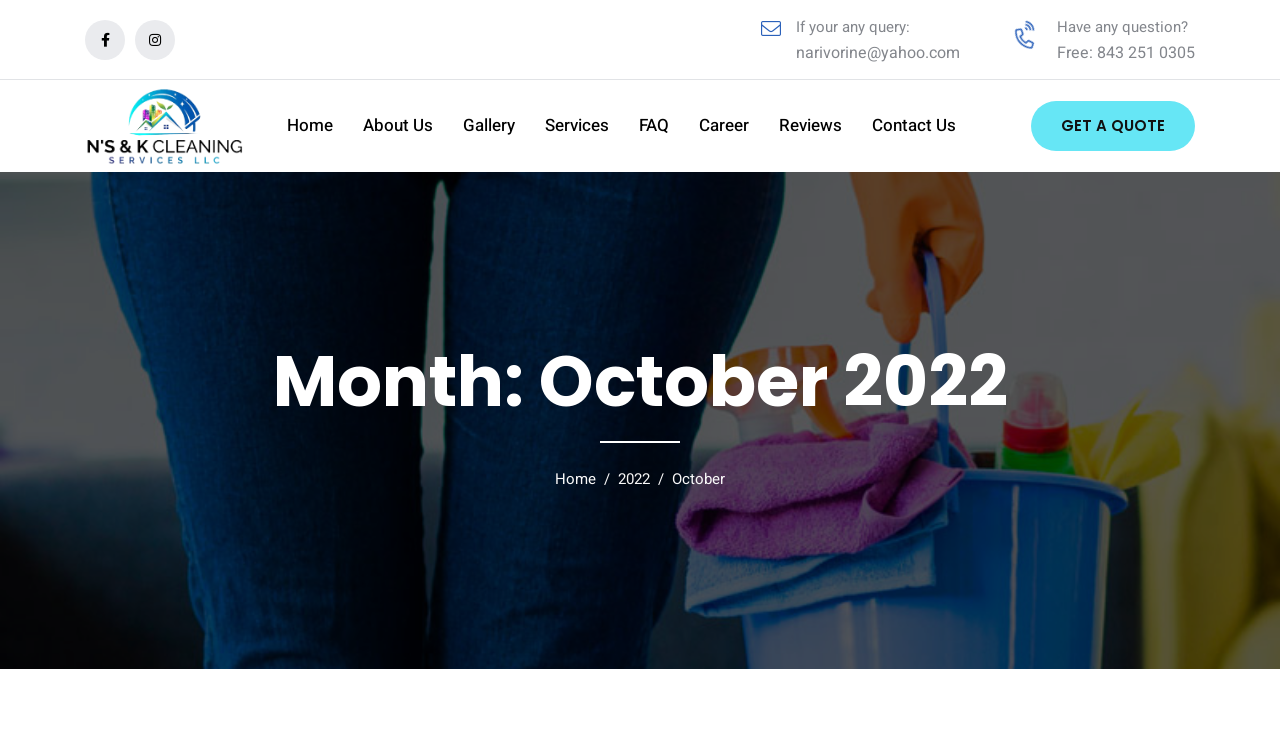Predict the bounding box coordinates of the UI element that matches this description: "GET A QUOTE". The coordinates should be in the format [left, top, right, bottom] with each value between 0 and 1.

[0.805, 0.137, 0.934, 0.205]